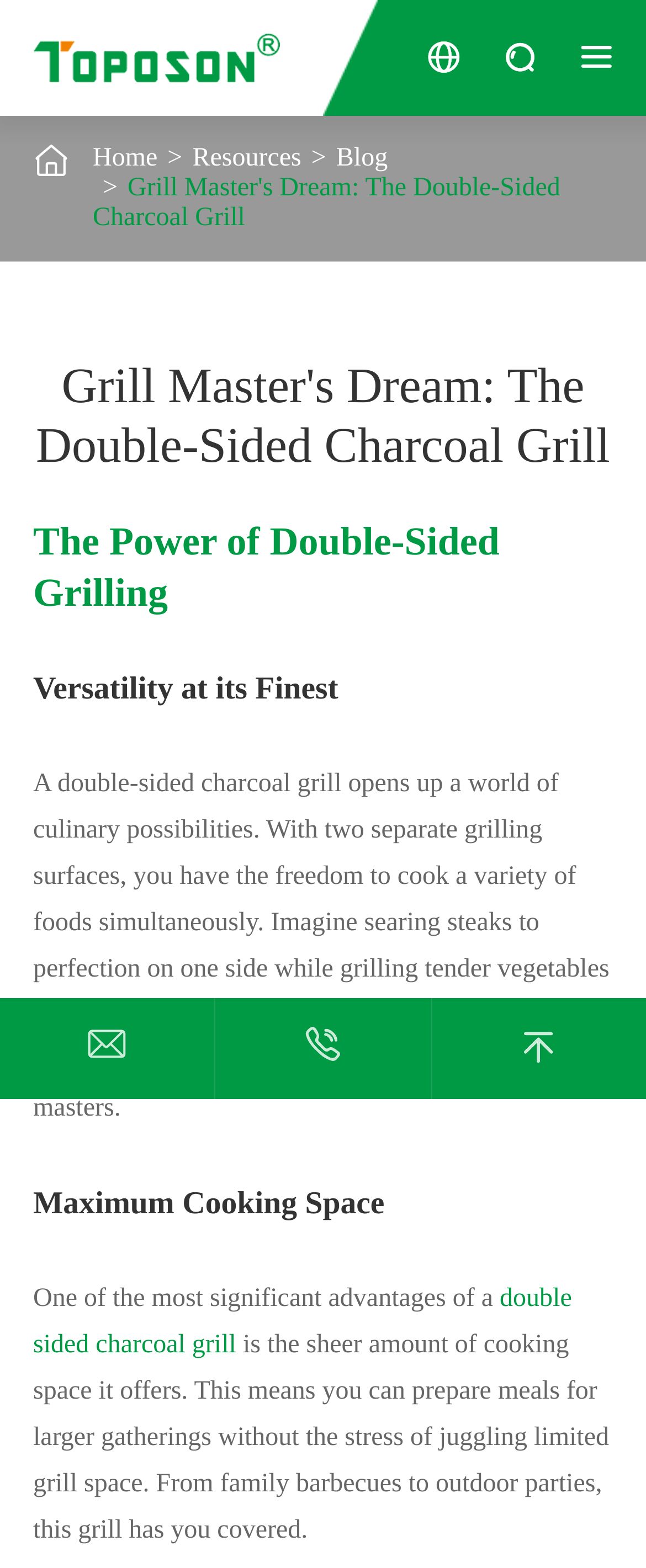Please identify the bounding box coordinates of the element that needs to be clicked to execute the following command: "Learn about the double sided charcoal grill". Provide the bounding box using four float numbers between 0 and 1, formatted as [left, top, right, bottom].

[0.051, 0.819, 0.885, 0.867]